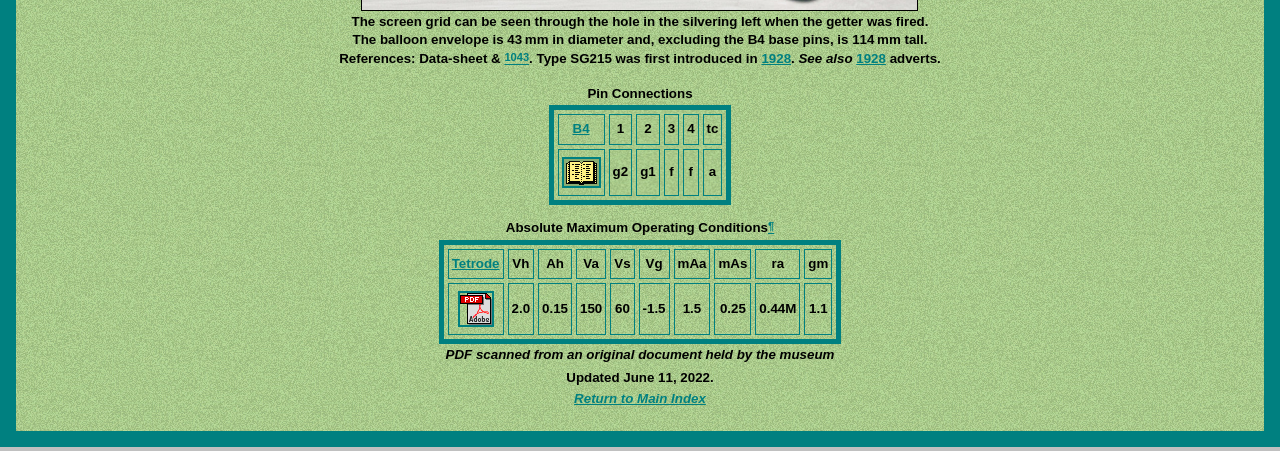What is the diameter of the balloon envelope?
Look at the screenshot and give a one-word or phrase answer.

43 mm